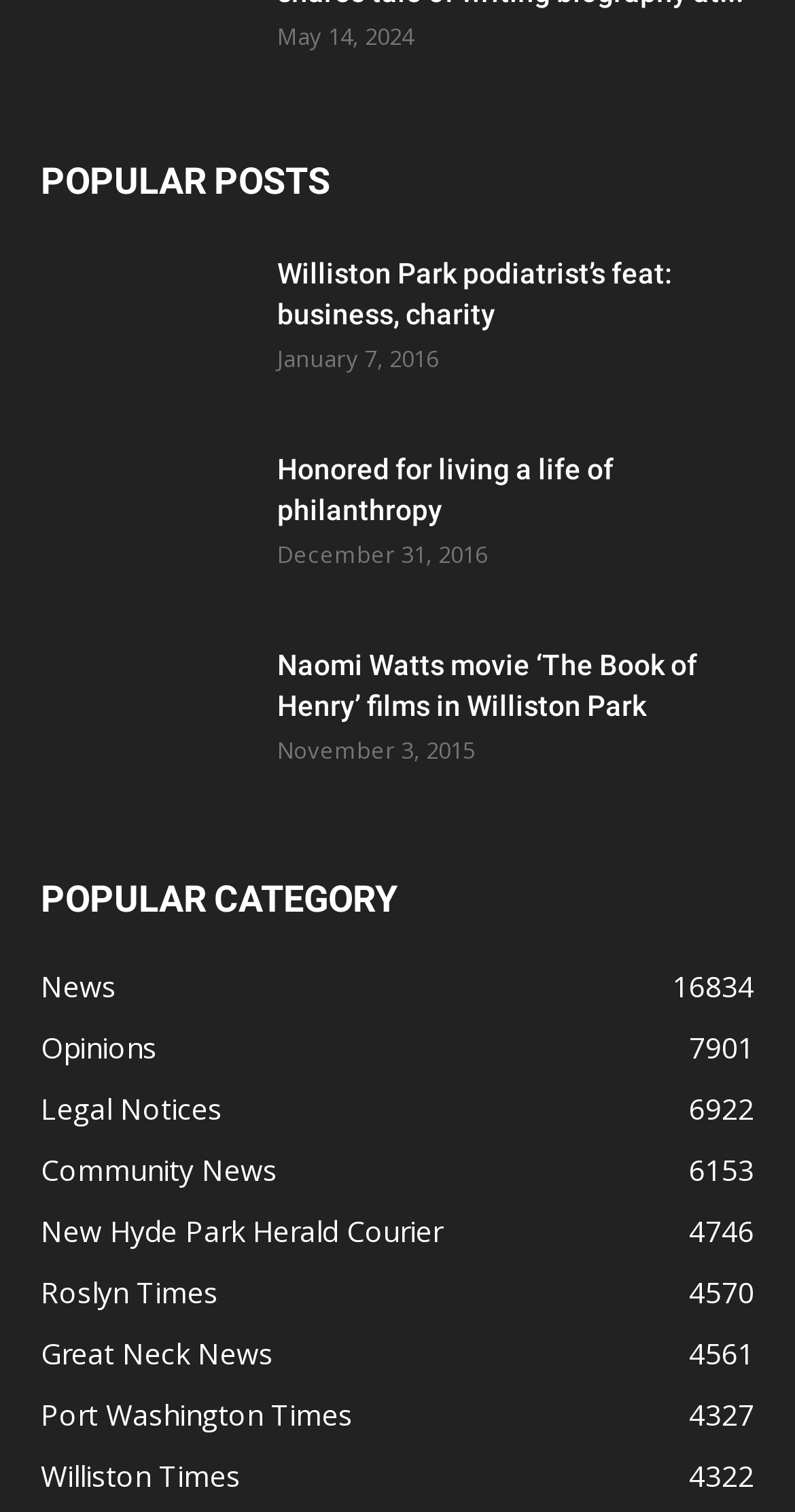Provide the bounding box coordinates of the area you need to click to execute the following instruction: "Explore 'Community News'".

[0.051, 0.76, 0.349, 0.786]